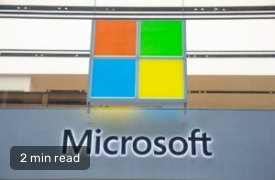What is written in bold letters beneath the logo?
Please provide a comprehensive answer based on the details in the screenshot.

The name 'Microsoft' is rendered in bold letters beneath the logo, emphasizing the company's branding and making it clear that the image is related to Microsoft.